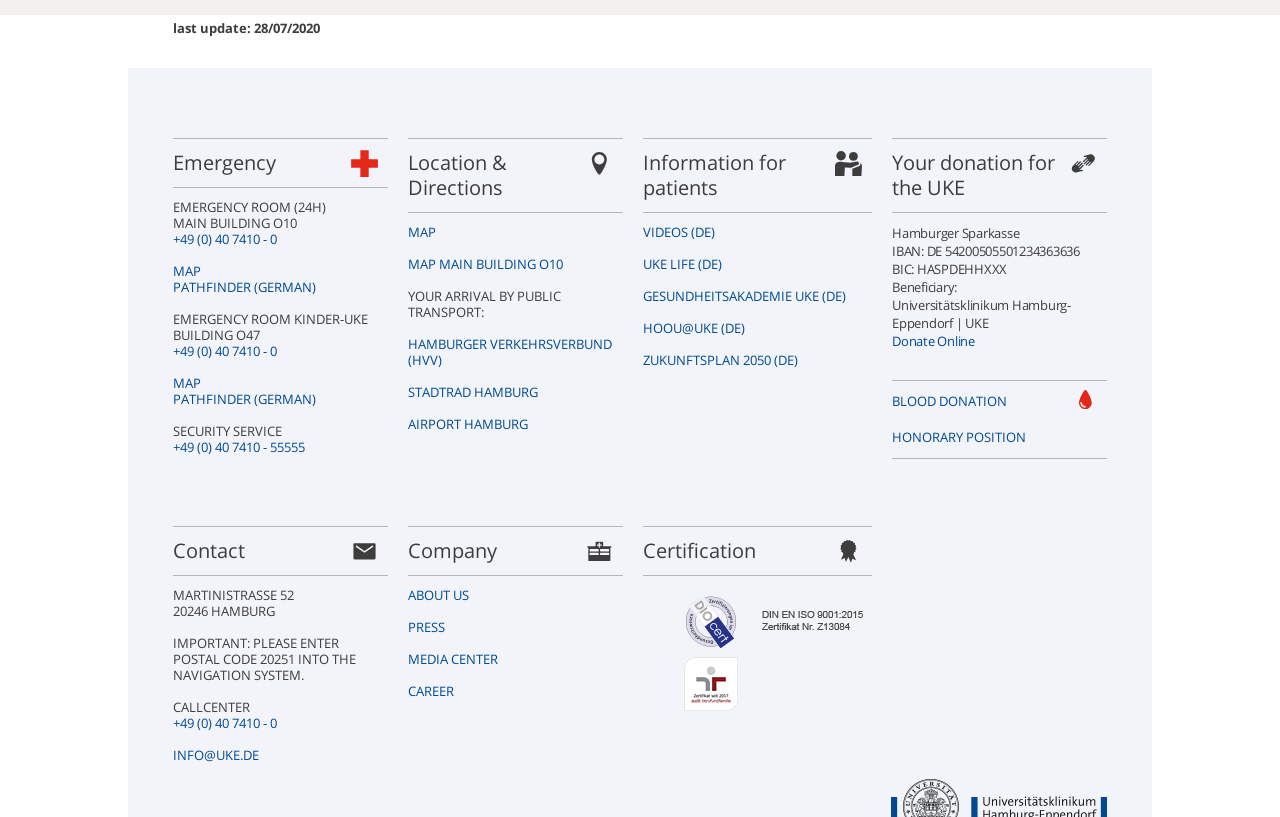What is the last update date?
Refer to the screenshot and respond with a concise word or phrase.

28/07/2020